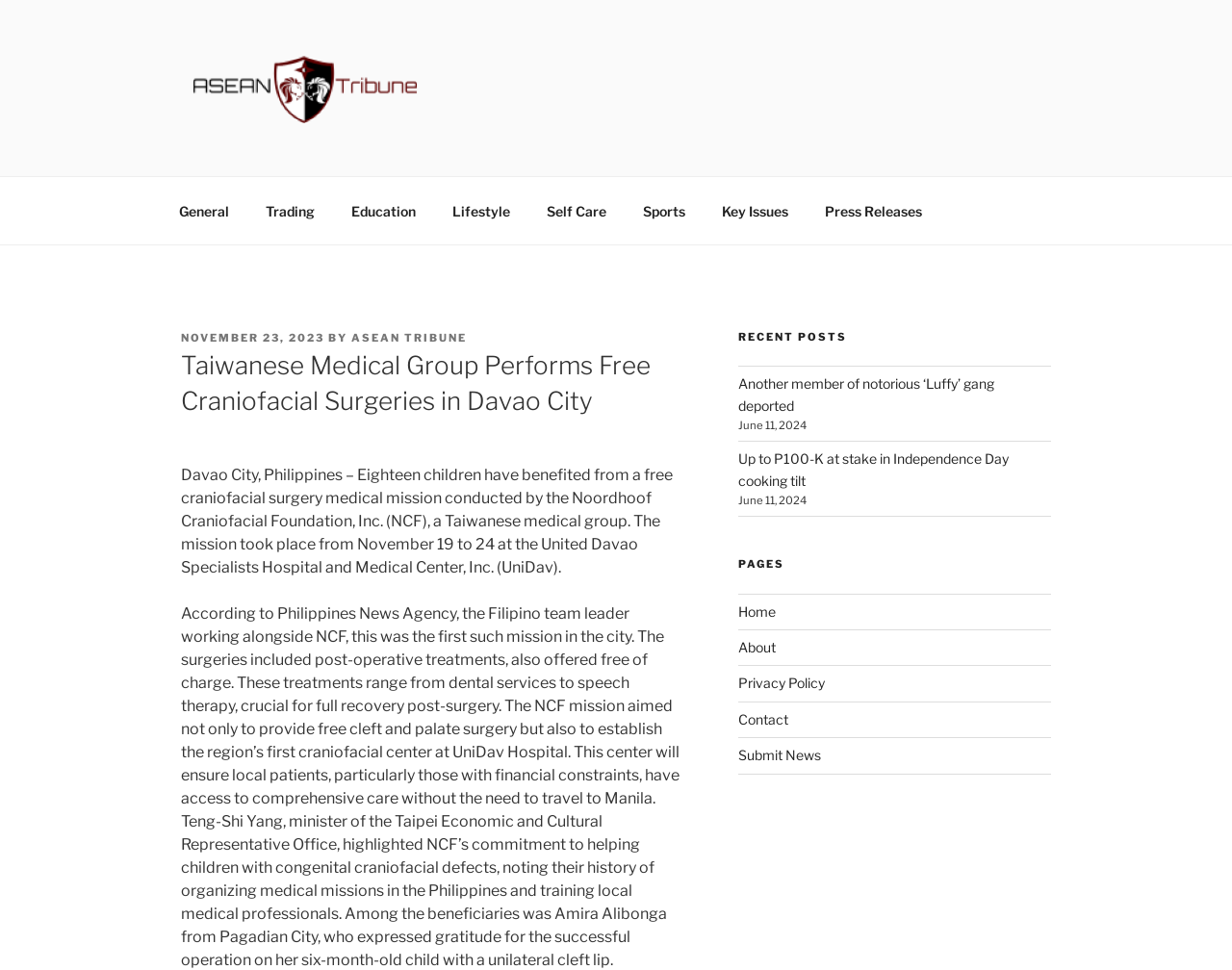Identify the bounding box coordinates of the specific part of the webpage to click to complete this instruction: "Visit the 'About' page".

[0.599, 0.659, 0.629, 0.676]